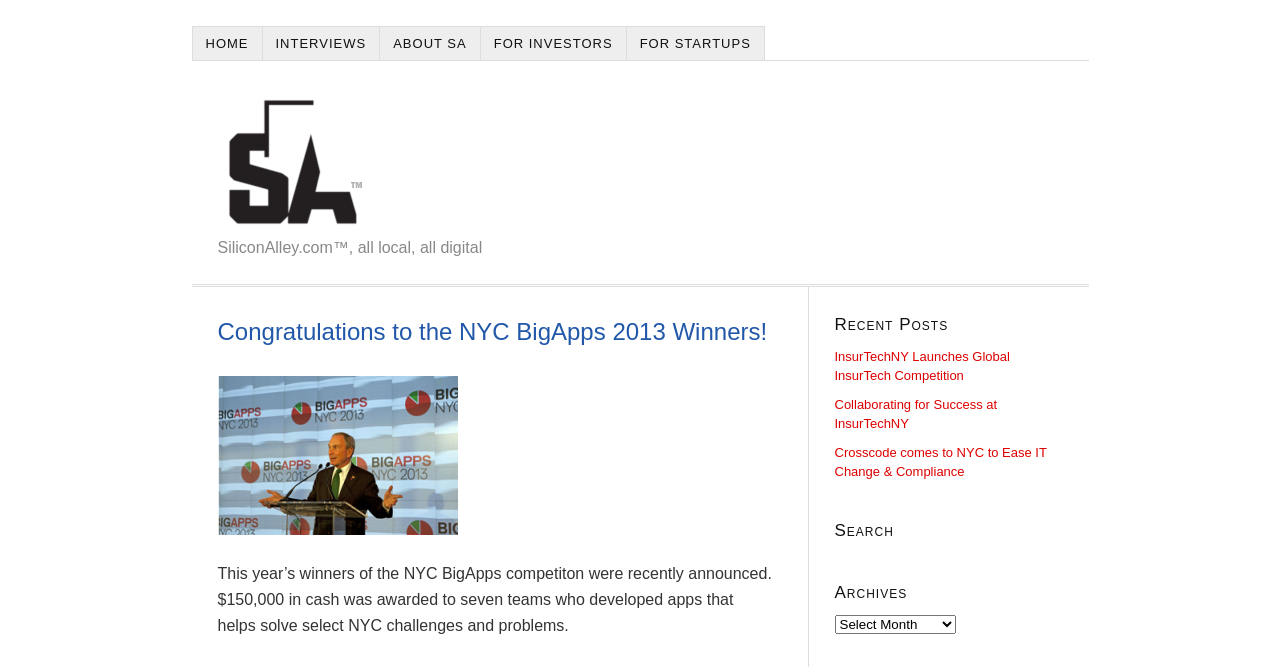What is the name of the website?
From the image, provide a succinct answer in one word or a short phrase.

SiliconAlley.com